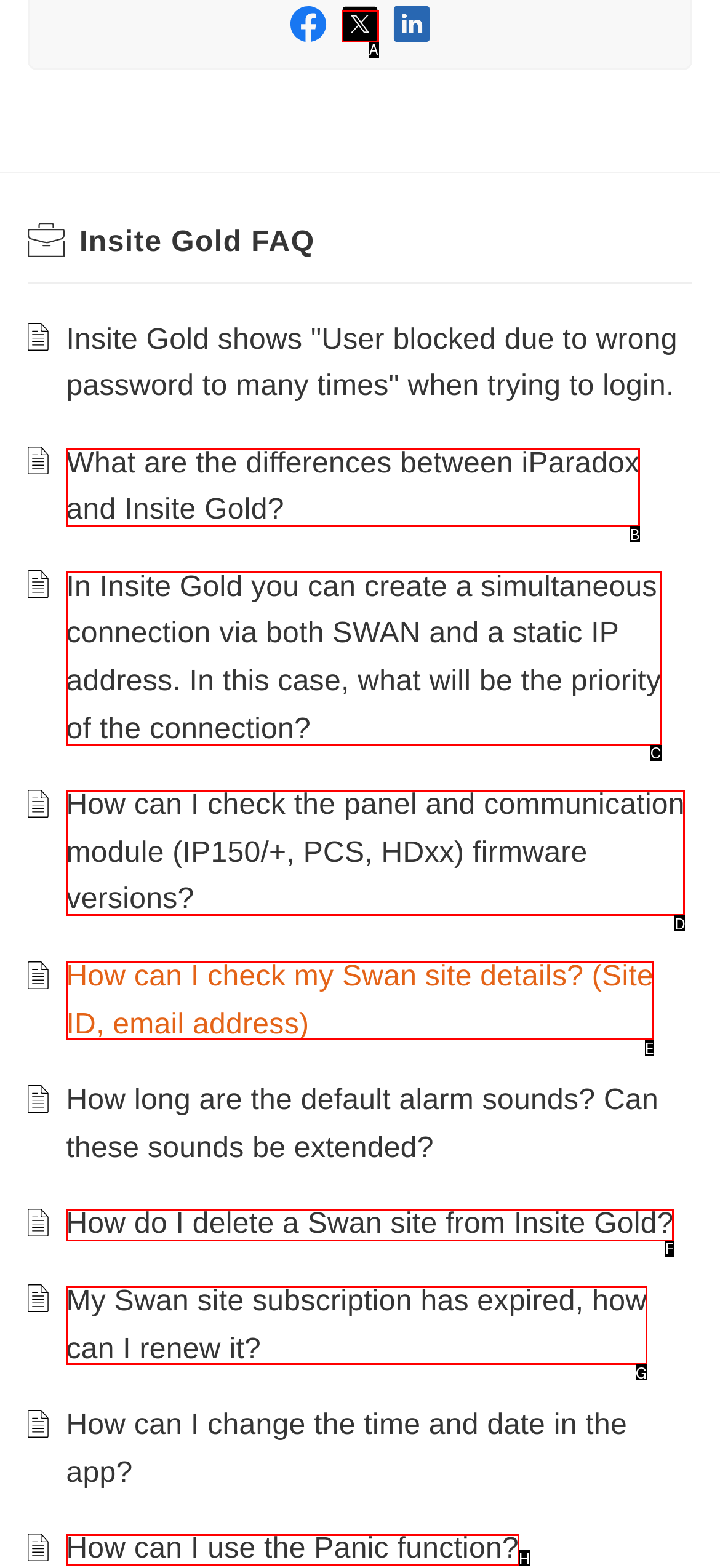To perform the task "Find out how to check the panel and communication module firmware versions", which UI element's letter should you select? Provide the letter directly.

D